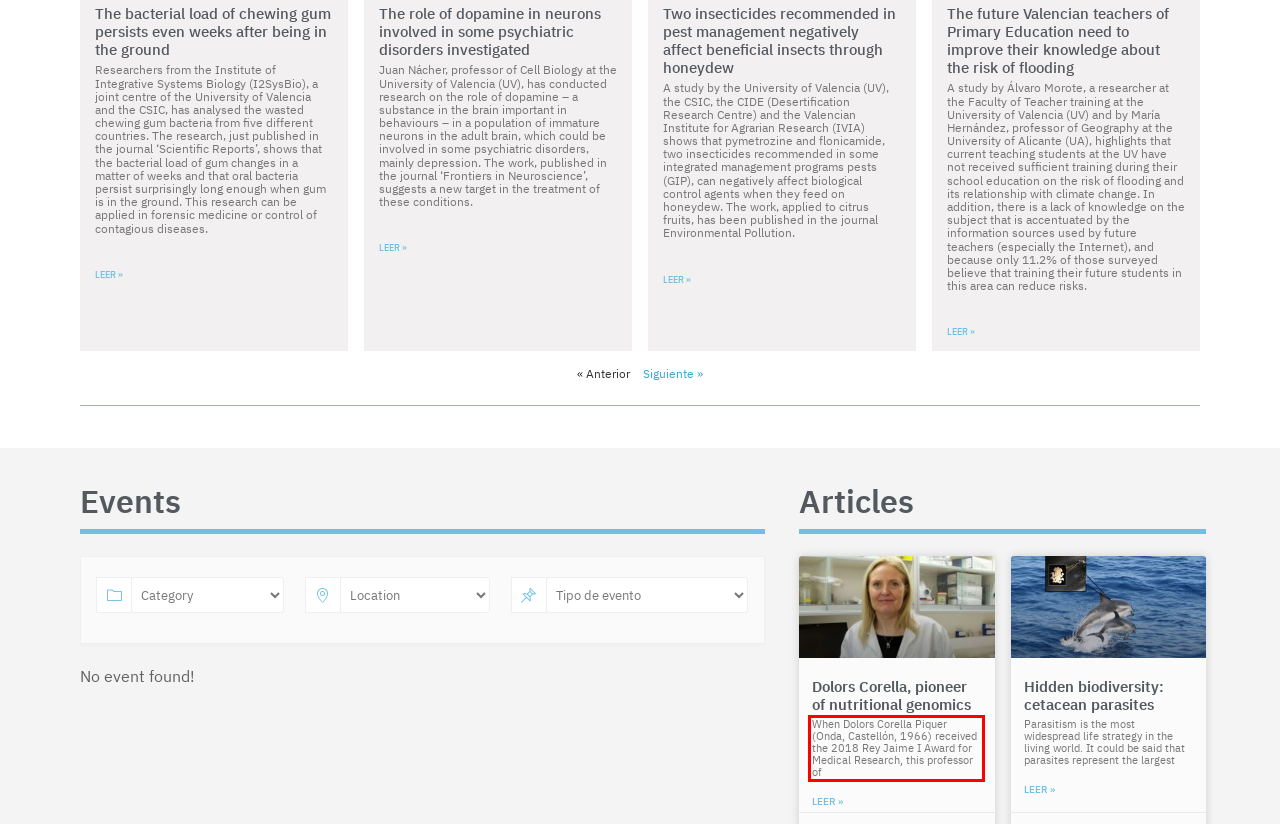You have a screenshot of a webpage where a UI element is enclosed in a red rectangle. Perform OCR to capture the text inside this red rectangle.

When Dolors Corella Piquer (Onda, Castellón, 1966) received the 2018 Rey Jaime I Award for Medical Research, this professor of